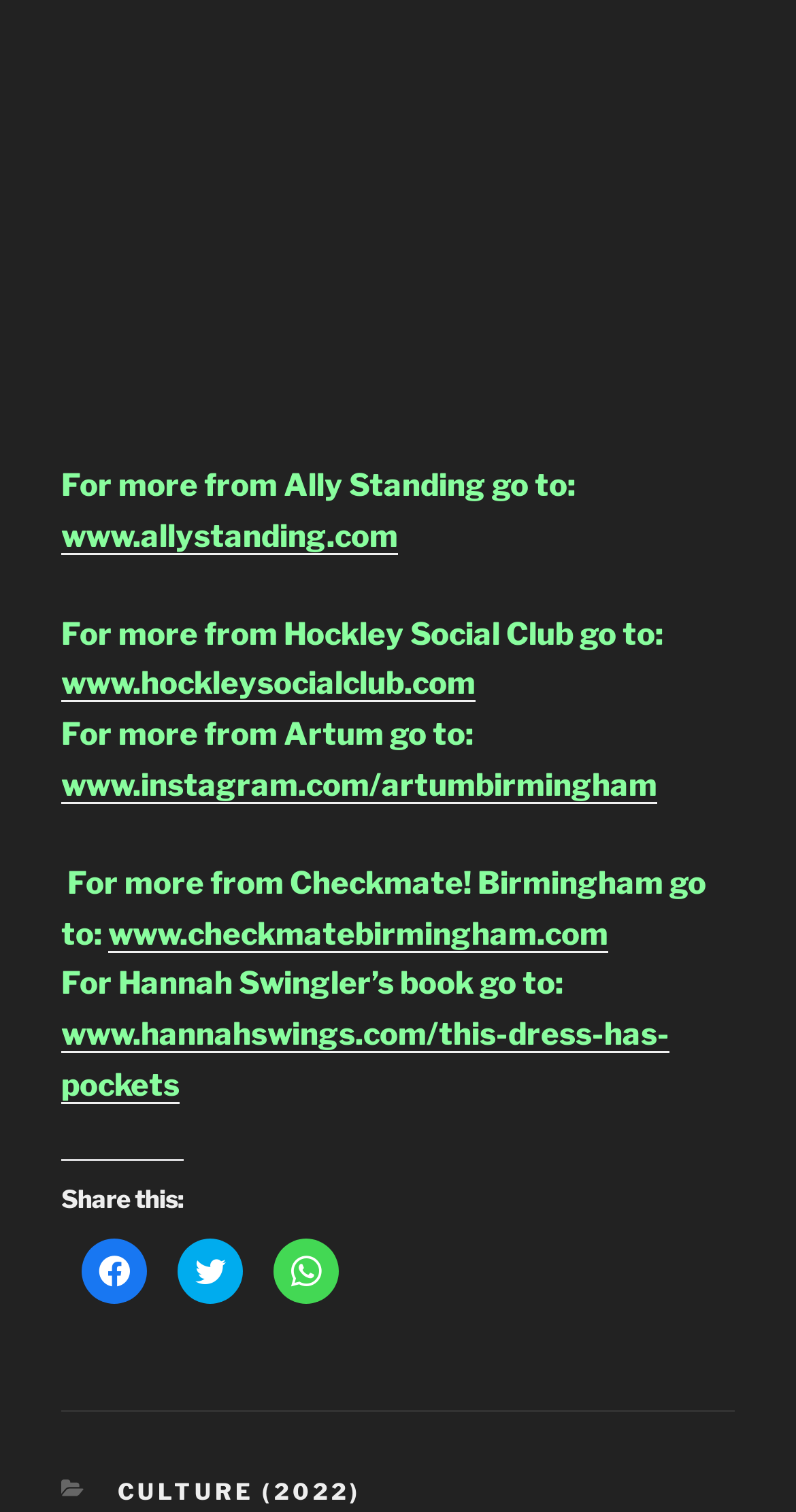Locate the coordinates of the bounding box for the clickable region that fulfills this instruction: "Check out Hockley Social Club's website".

[0.077, 0.441, 0.597, 0.465]